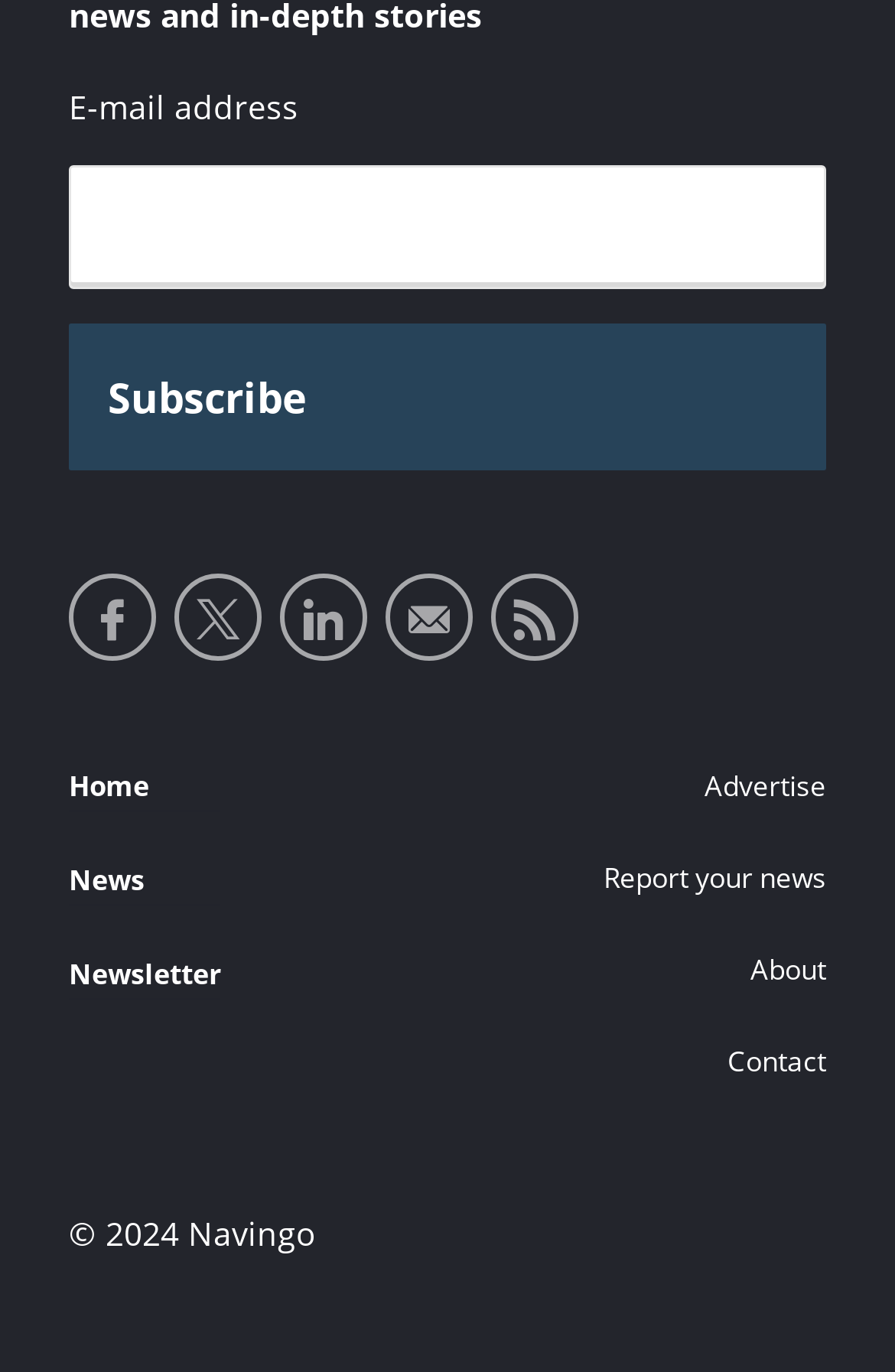Using the information in the image, give a comprehensive answer to the question: 
What is the purpose of the textbox?

The textbox is located next to the 'E-mail address' static text, and it is required to enter an email address to subscribe to a newsletter or other services.